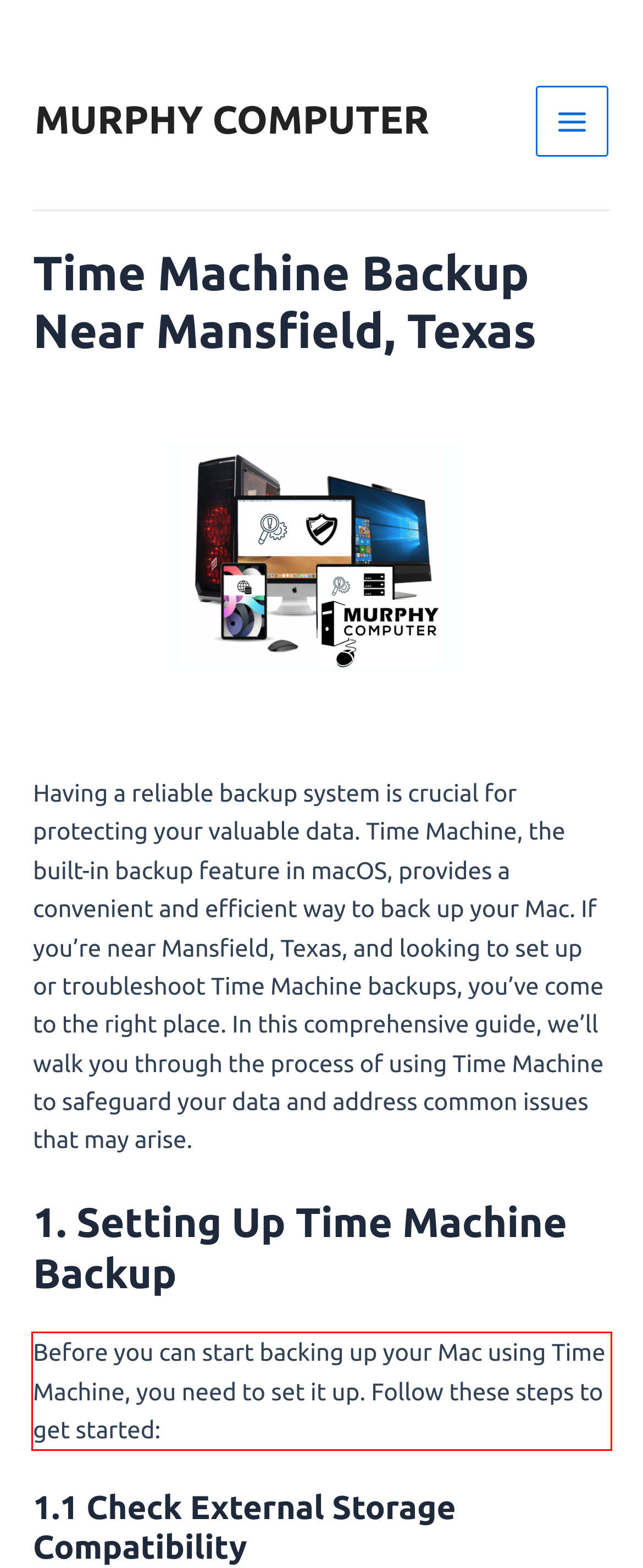Look at the provided screenshot of the webpage and perform OCR on the text within the red bounding box.

Before you can start backing up your Mac using Time Machine, you need to set it up. Follow these steps to get started: